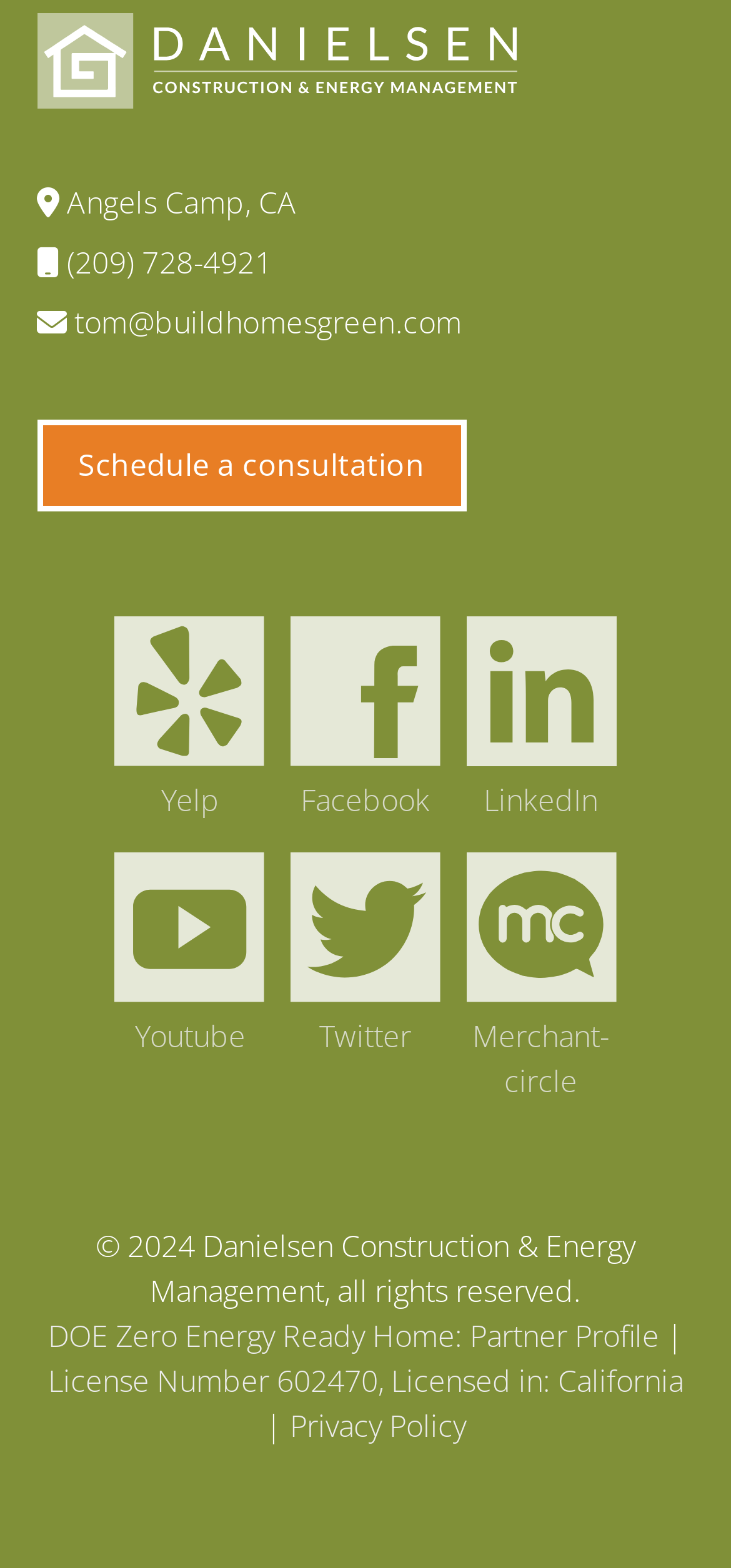Please specify the bounding box coordinates of the area that should be clicked to accomplish the following instruction: "Visit Danielsen Construction & Energy Management's homepage". The coordinates should consist of four float numbers between 0 and 1, i.e., [left, top, right, bottom].

[0.05, 0.087, 0.706, 0.113]